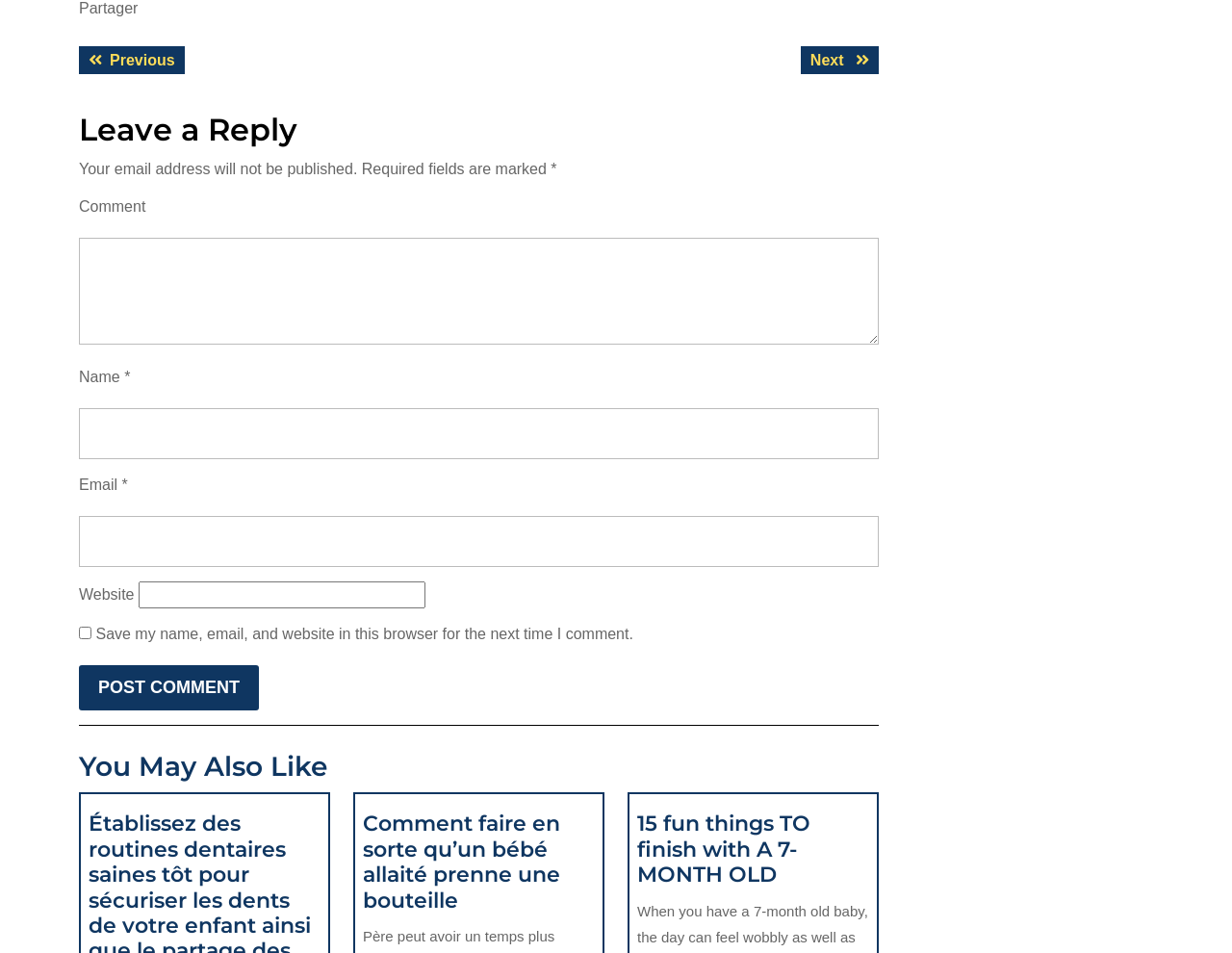Look at the image and write a detailed answer to the question: 
How many links are there in the 'You May Also Like' section?

I counted the number of link elements in the 'You May Also Like' section, which are 'Comment faire en sorte qu’un bébé allaité prenne une bouteille Comment faire en sorte qu’un bébé allaité prenne une bouteille' and '15 fun things TO finish with A 7-MONTH OLD 15 fun things TO finish with A 7-MONTH OLD'. Therefore, there are 2 links in the 'You May Also Like' section.